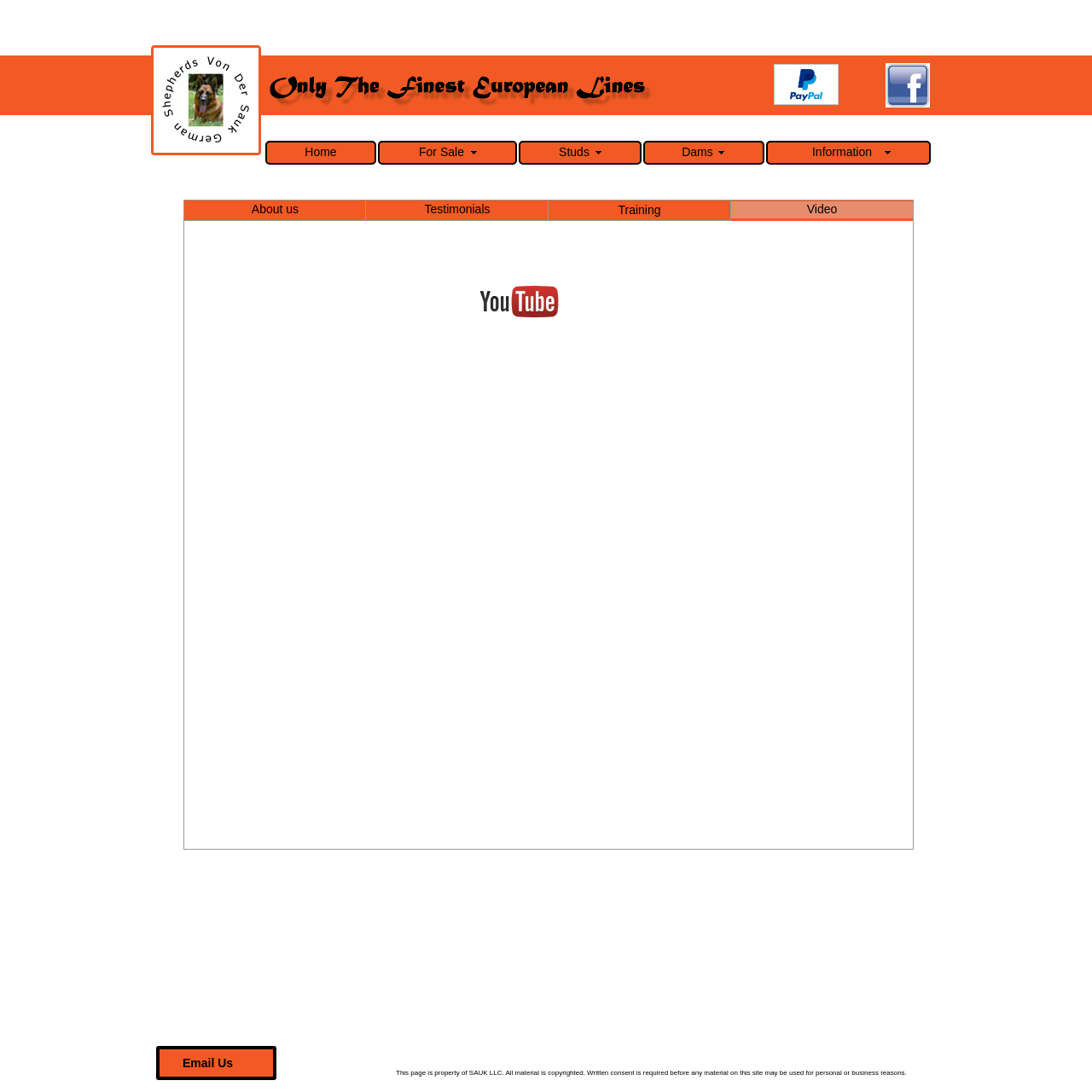Please locate the bounding box coordinates of the region I need to click to follow this instruction: "Click the link at the top right corner".

[0.811, 0.058, 0.852, 0.098]